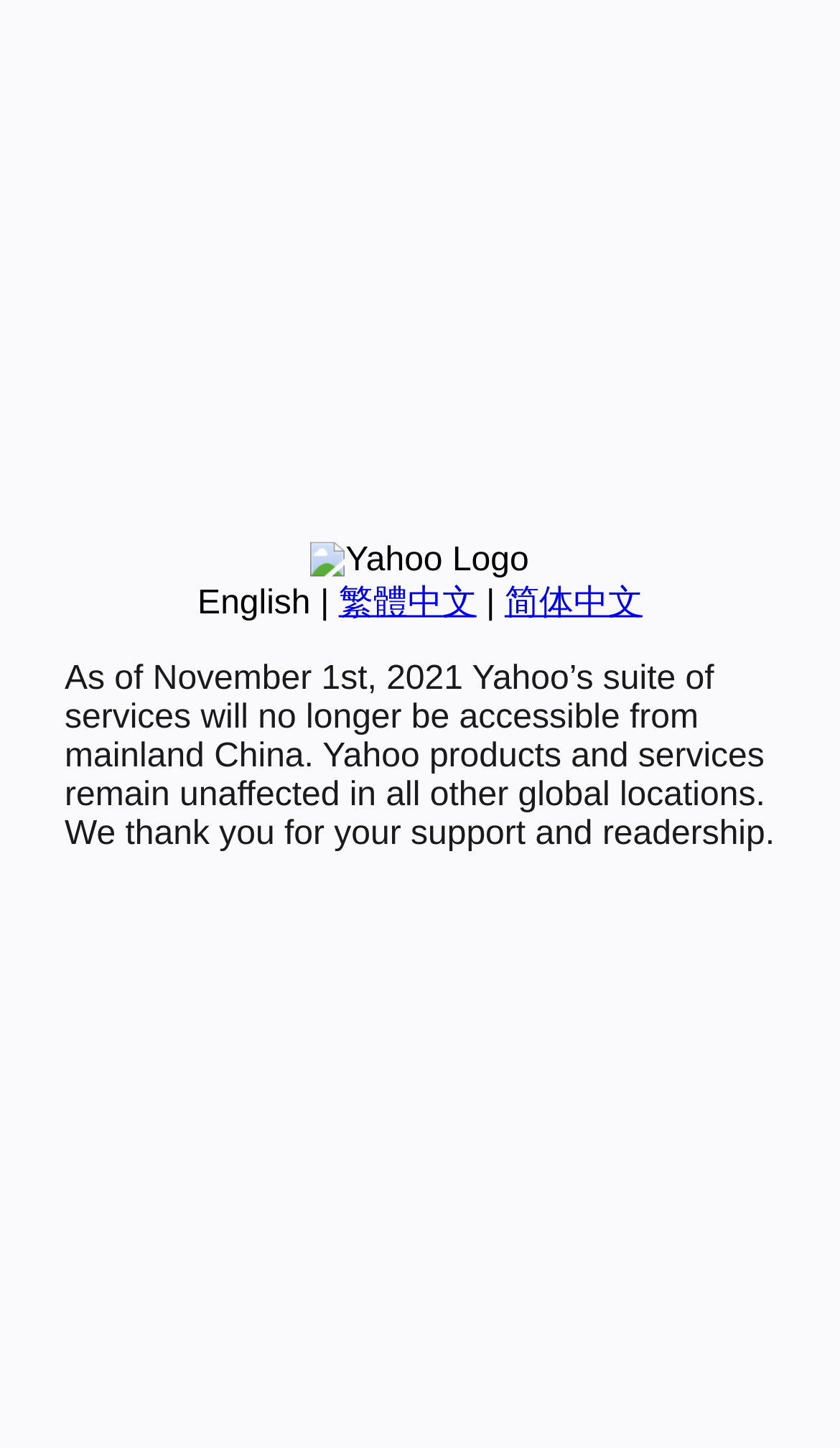Bounding box coordinates must be specified in the format (top-left x, top-left y, bottom-right x, bottom-right y). All values should be floating point numbers between 0 and 1. What are the bounding box coordinates of the UI element described as: alt="Add to My Yahoo!"

None